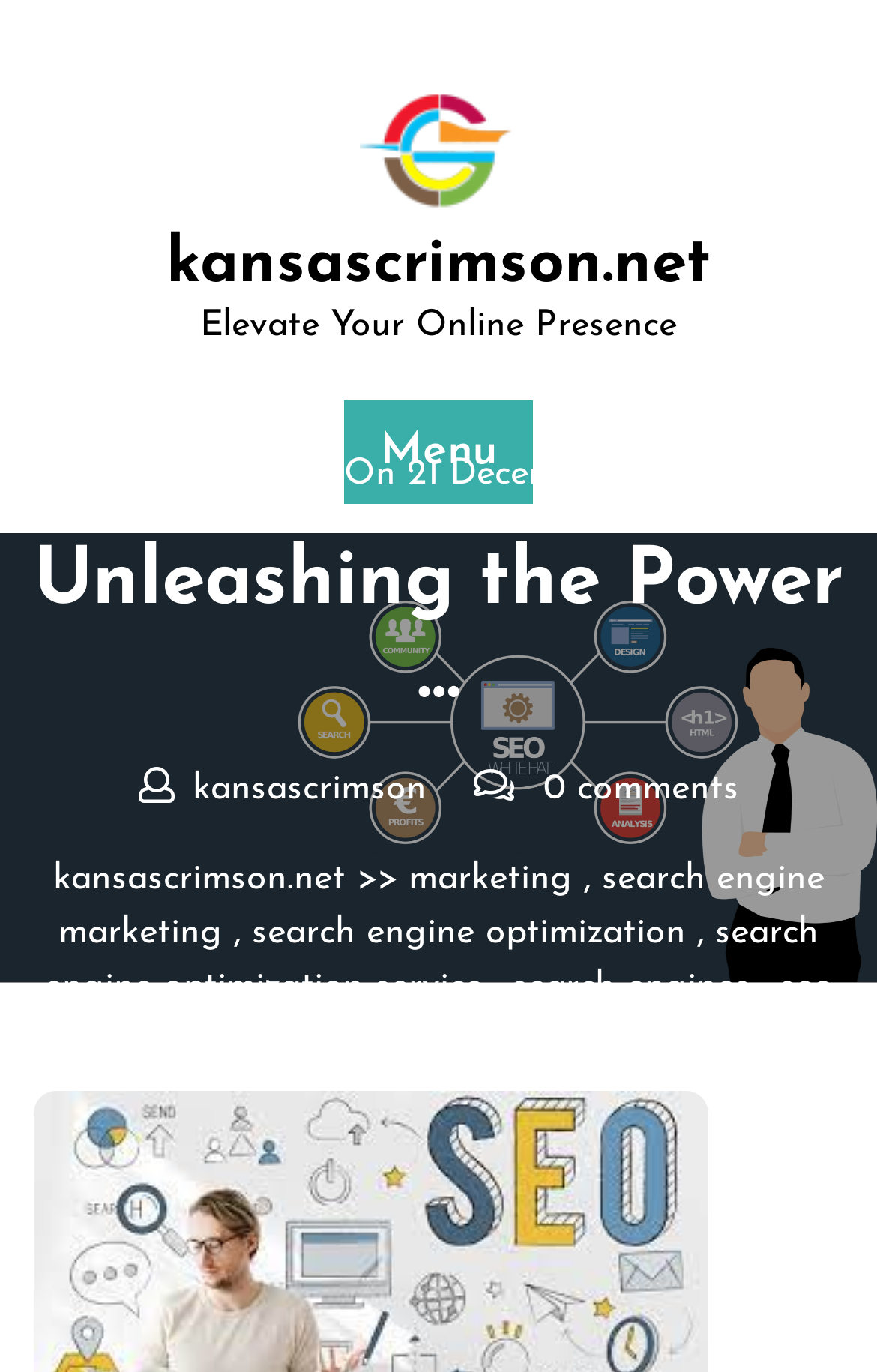Please determine the bounding box coordinates of the element to click on in order to accomplish the following task: "Click the 'Elevate Your Online Presence' link". Ensure the coordinates are four float numbers ranging from 0 to 1, i.e., [left, top, right, bottom].

[0.228, 0.225, 0.772, 0.251]